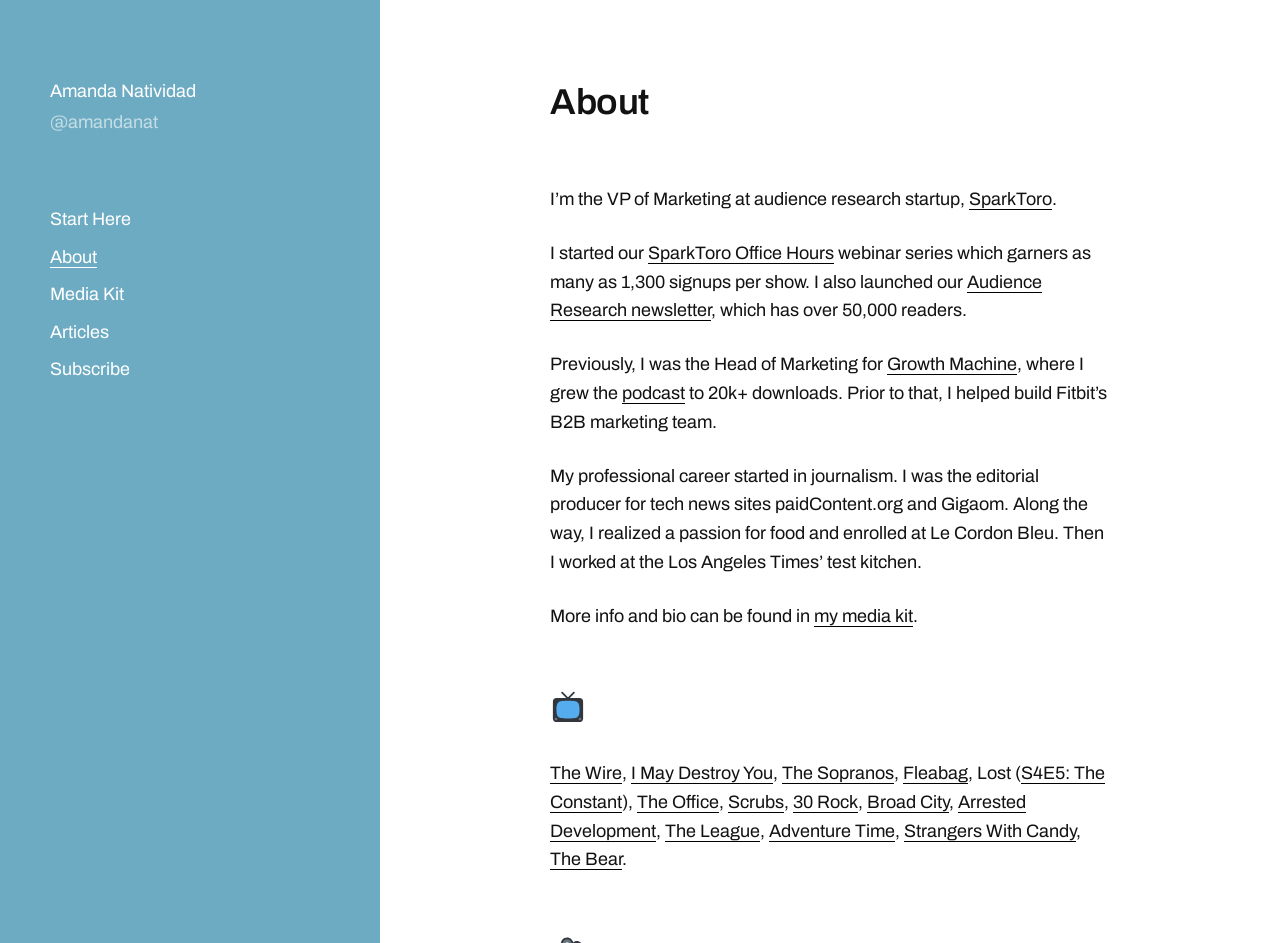Please identify the coordinates of the bounding box for the clickable region that will accomplish this instruction: "Check out Amanda's articles".

[0.039, 0.341, 0.085, 0.363]